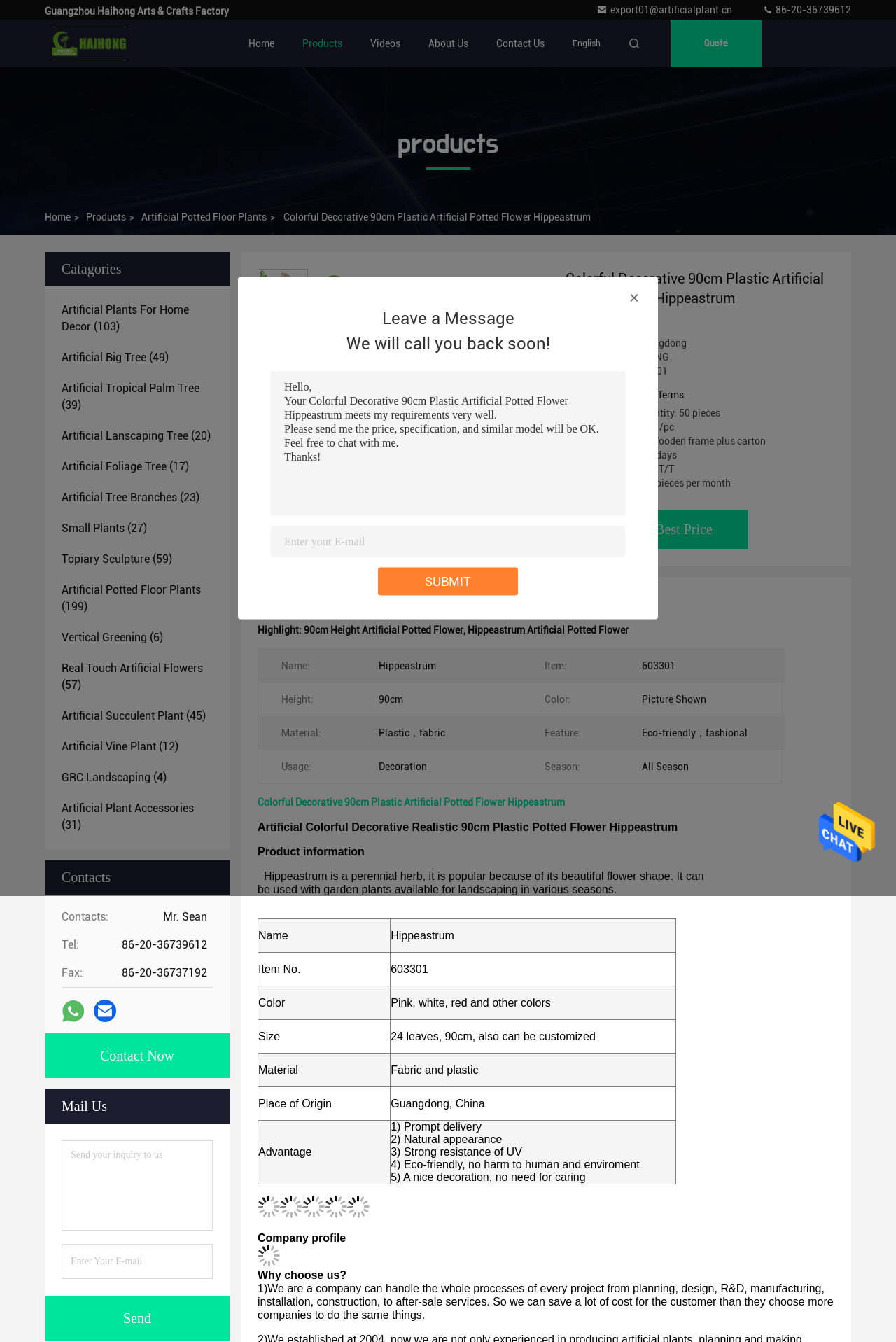Refer to the image and provide an in-depth answer to the question: 
What is the purpose of the 'Leave a Message' section?

I looked at the 'Leave a Message' section and saw a textbox to enter inquiry details and a 'SUBMIT' button, which suggests that the purpose of this section is to send an inquiry to the company.